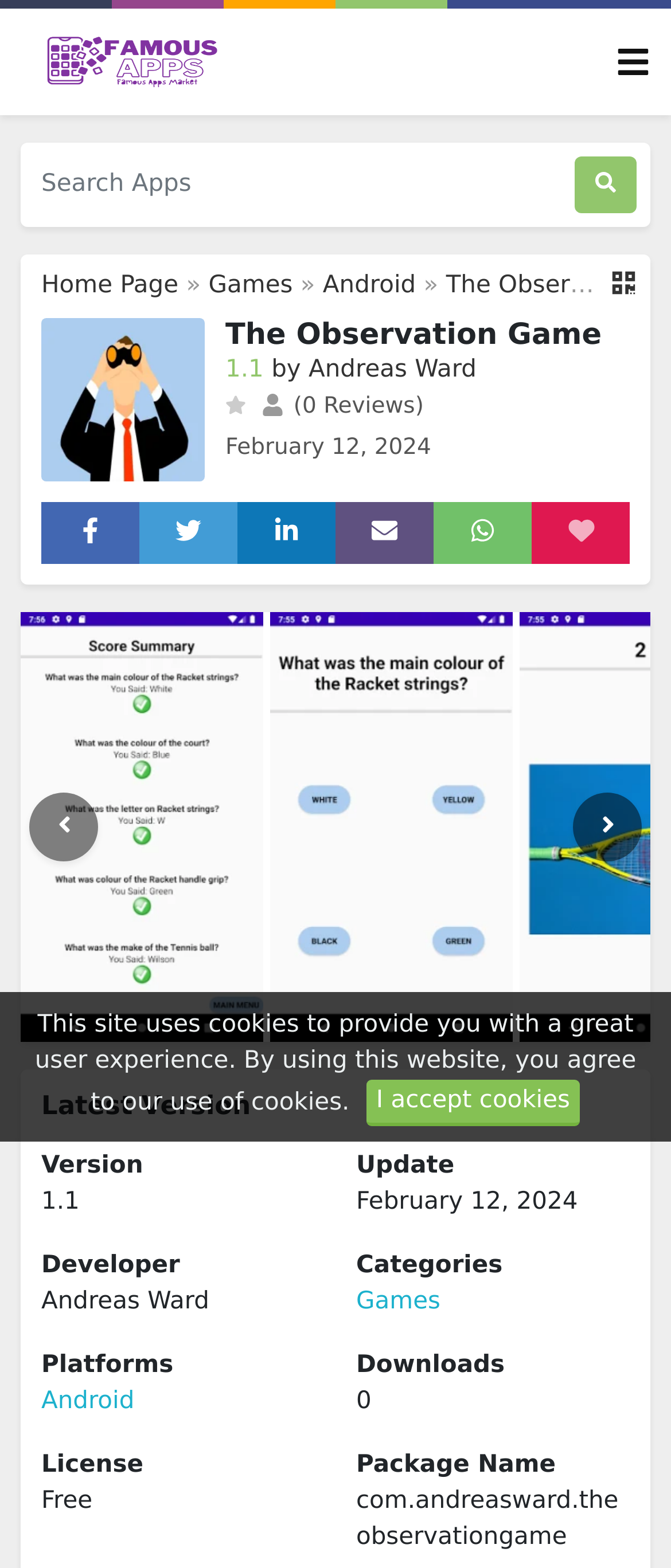What is the name of the game?
Please provide an in-depth and detailed response to the question.

I inferred this answer by looking at the heading 'The Observation Game' on the webpage, which suggests that this is the name of the game being described.